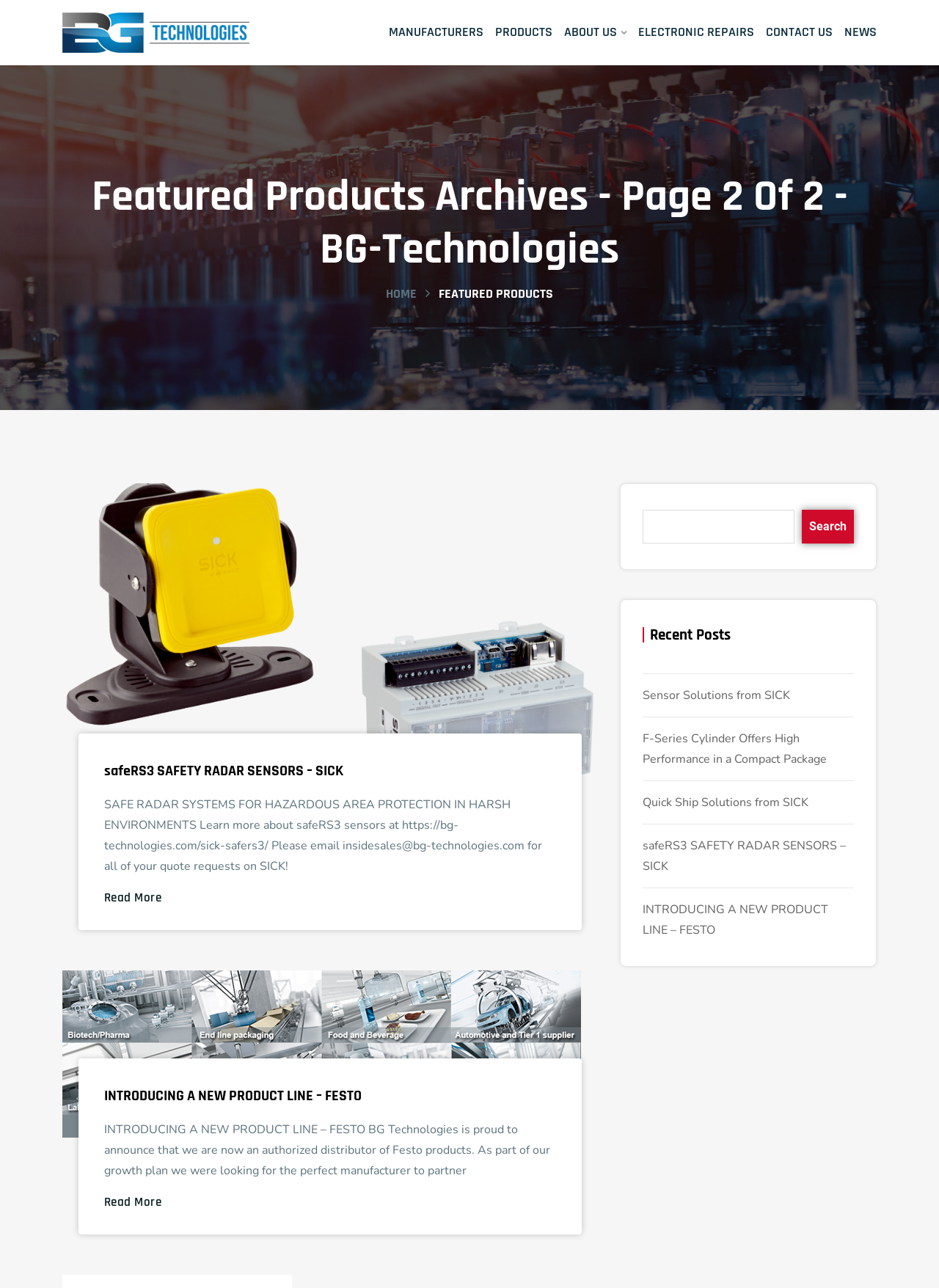What is the purpose of the search box?
Please ensure your answer to the question is detailed and covers all necessary aspects.

I found a search box in the middle of the webpage, accompanied by a button labeled 'Search'. This suggests that the search box is intended for users to search for products on the website.